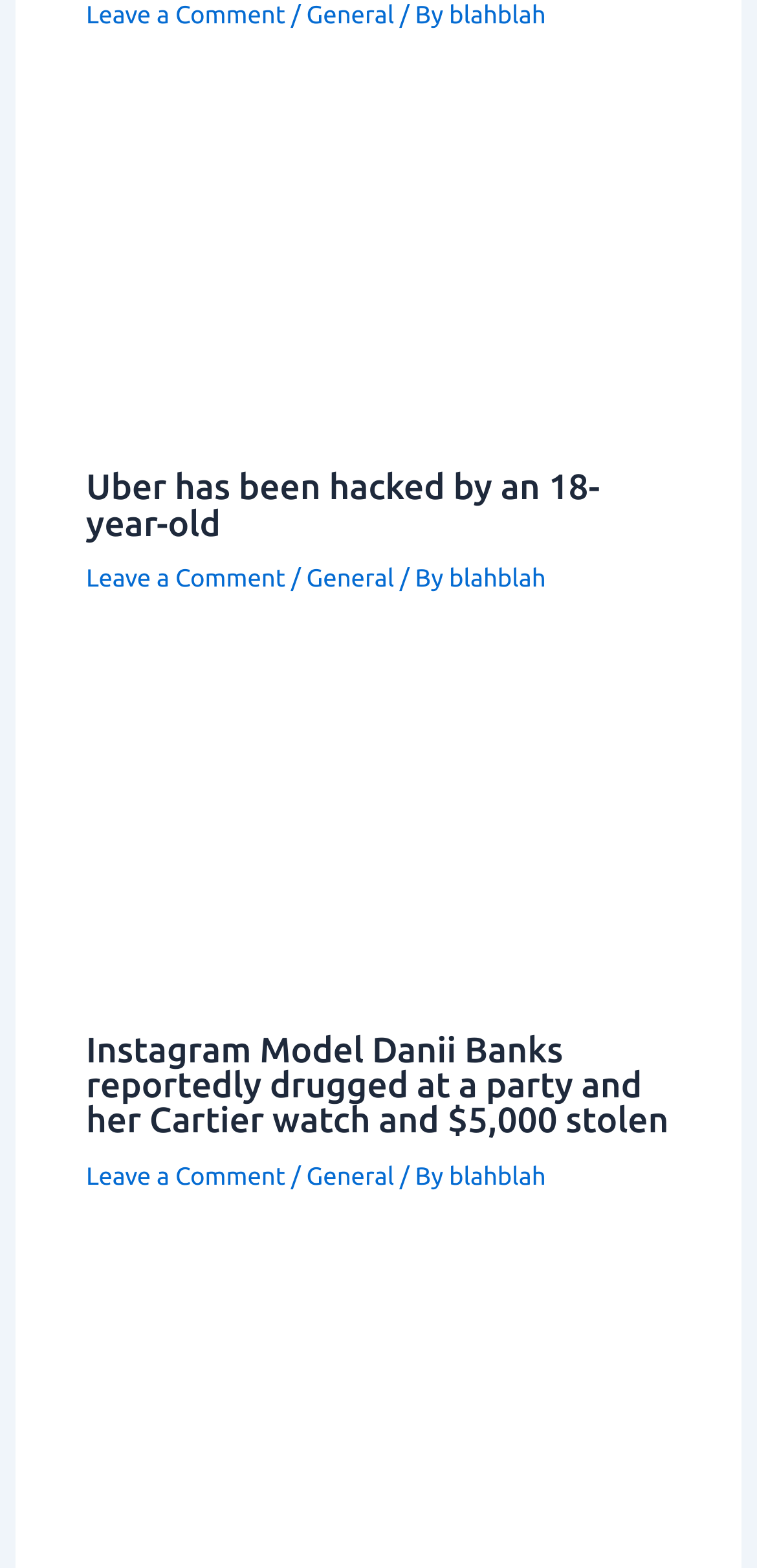Identify the bounding box of the UI element that matches this description: "alt="Instagram Model Danii Banks"".

[0.114, 0.523, 0.886, 0.544]